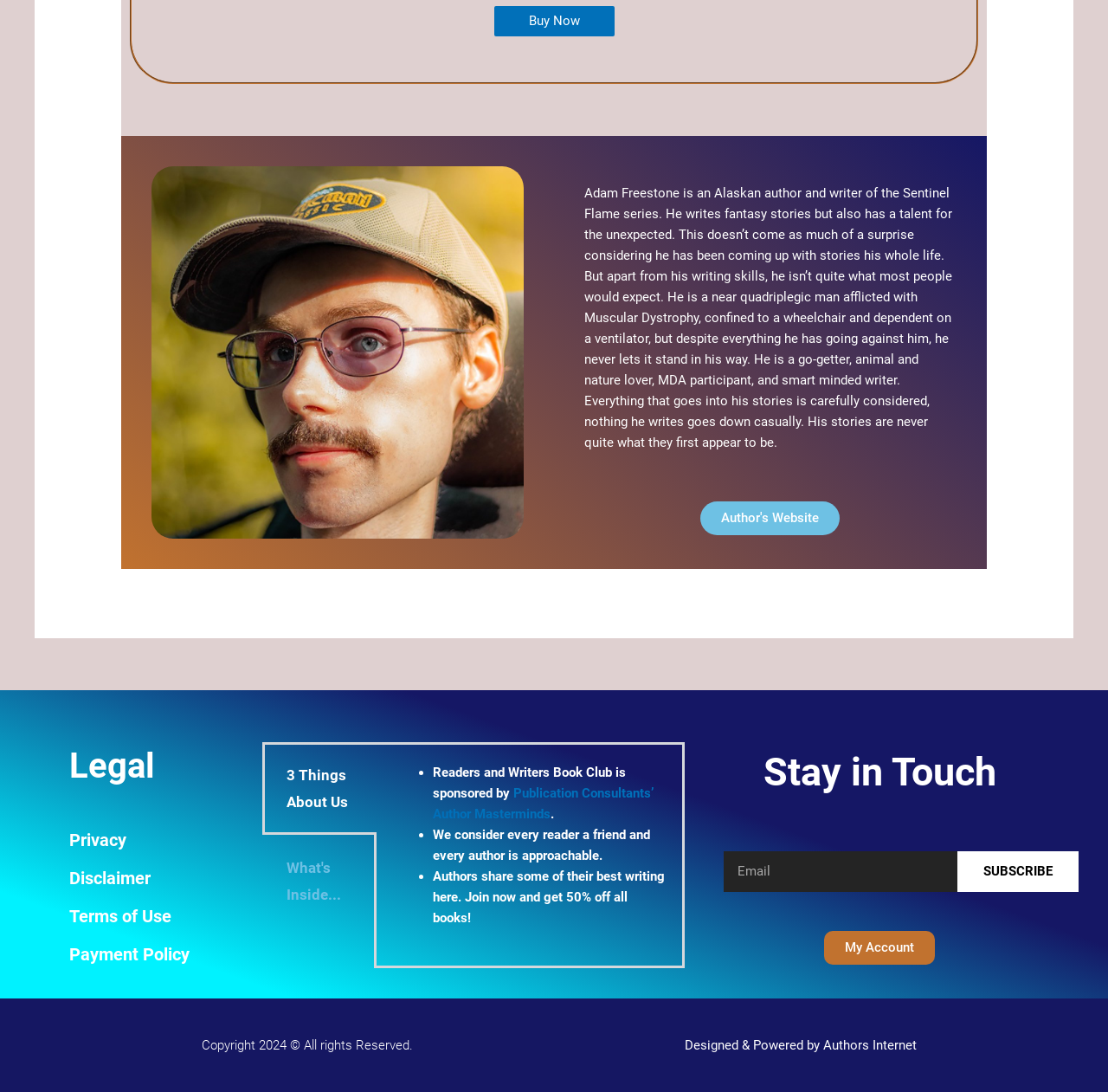Locate the bounding box for the described UI element: "Publication Consultants’". Ensure the coordinates are four float numbers between 0 and 1, formatted as [left, top, right, bottom].

[0.463, 0.719, 0.59, 0.734]